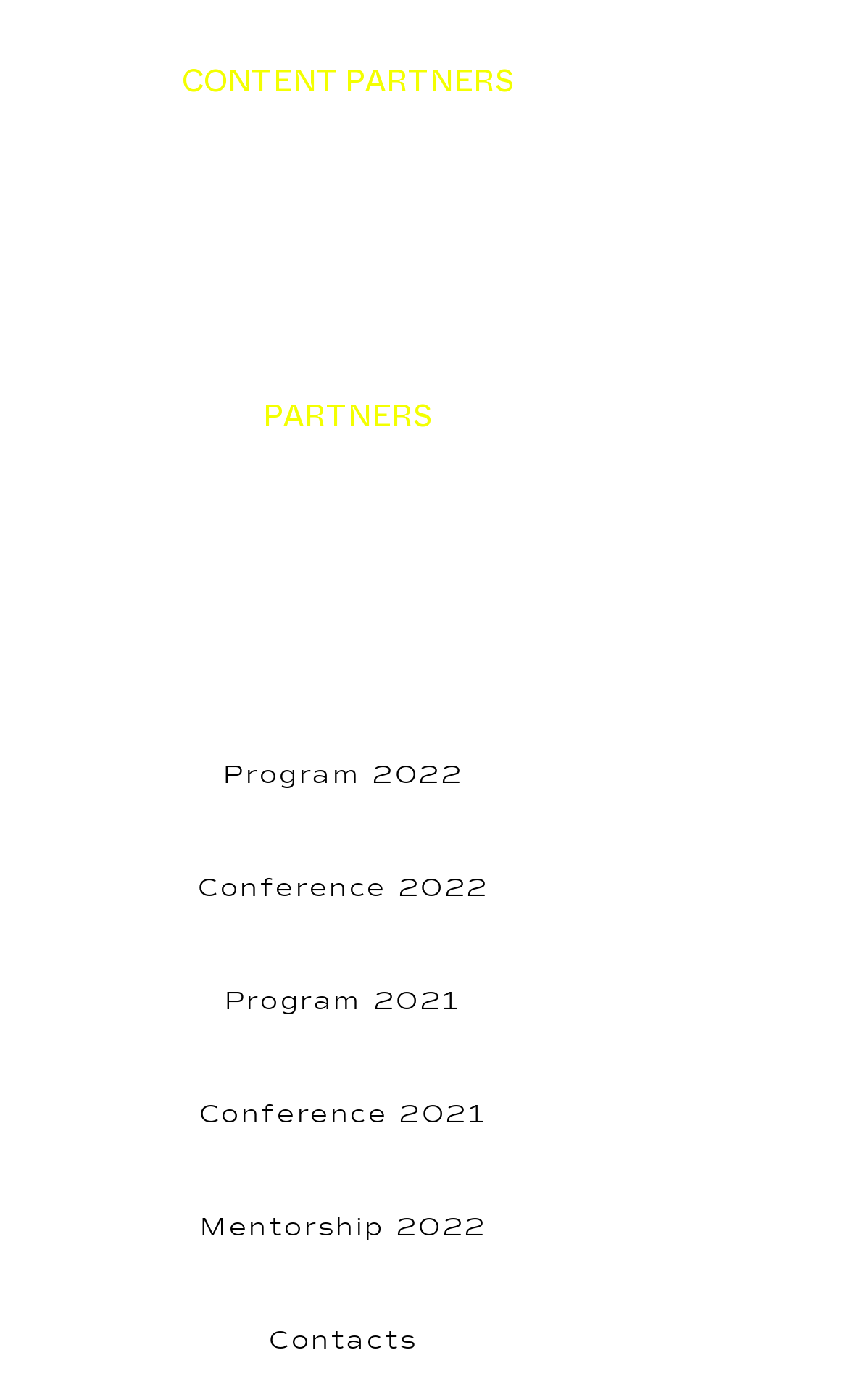Please answer the following question using a single word or phrase: 
What is the vertical position of the 'Program 2021' link?

Below 'Program 2022'